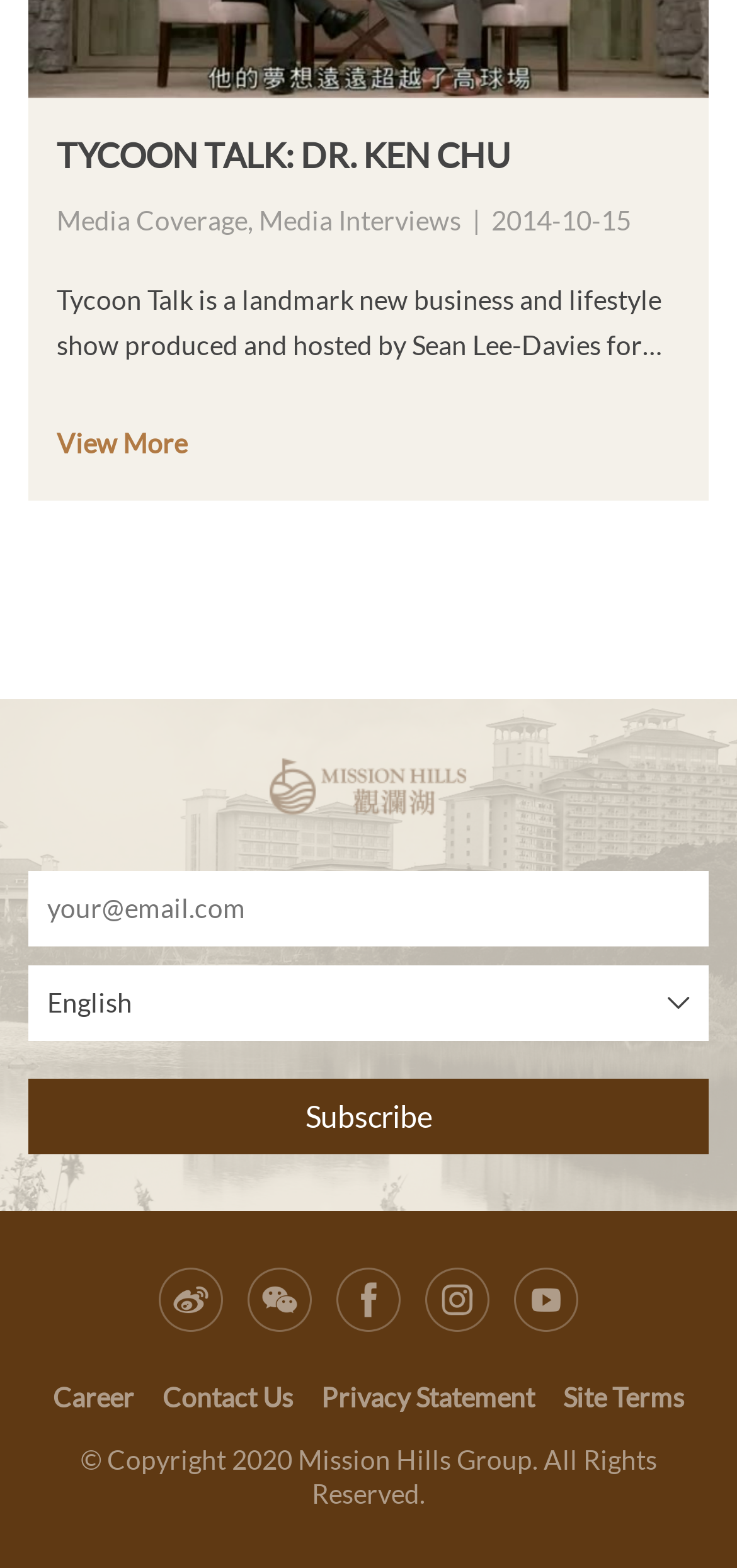Please specify the bounding box coordinates for the clickable region that will help you carry out the instruction: "Enter email address".

[0.038, 0.555, 0.962, 0.604]